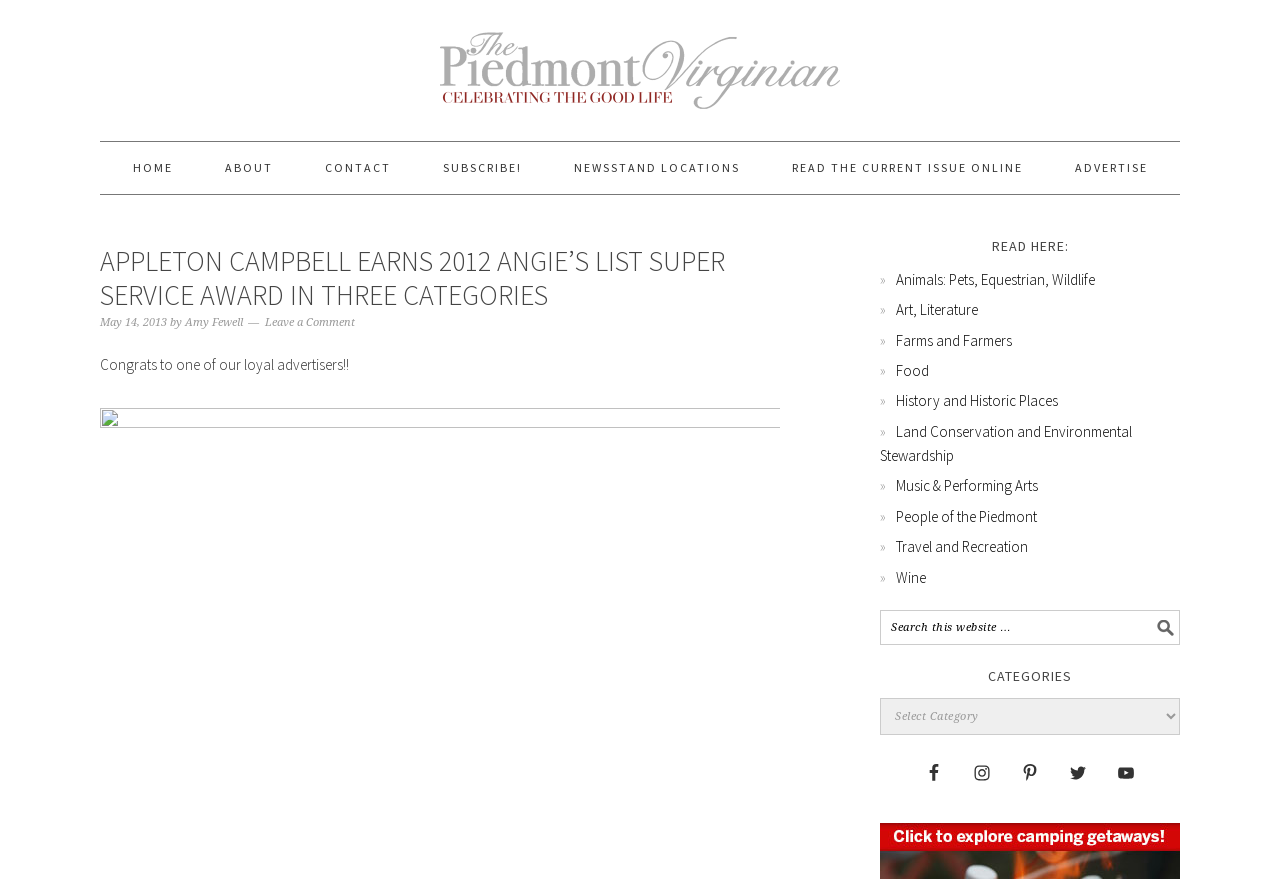Give a detailed explanation of the elements present on the webpage.

The webpage appears to be a news article or blog post from "The Piedmont Virginian" website. At the top, there is a heading with the website's name and a tagline "Serving and Celebrating America's Historic Heart". Below this, there is a main navigation menu with links to "HOME", "ABOUT", "CONTACT", and other sections.

The main content of the page is an article with the title "Appleton Campbell Earns 2012 Angie’s List Super Service Award in Three Categories". The article is dated May 14, 2013, and is written by Amy Fewell. The content of the article is not explicitly stated, but it appears to be a congratulatory message to one of the website's advertisers.

To the right of the article, there is a section with links to various categories, including "Animals: Pets, Equestrian, Wildlife", "Art, Literature", and others. Below this, there is a search box with a button to search the website.

Further down the page, there is a section with links to the website's social media profiles, including Facebook, Instagram, Pinterest, Twitter, and YouTube. Each of these links is accompanied by an image representing the respective social media platform.

Overall, the webpage appears to be a news article or blog post with related links and social media profiles.